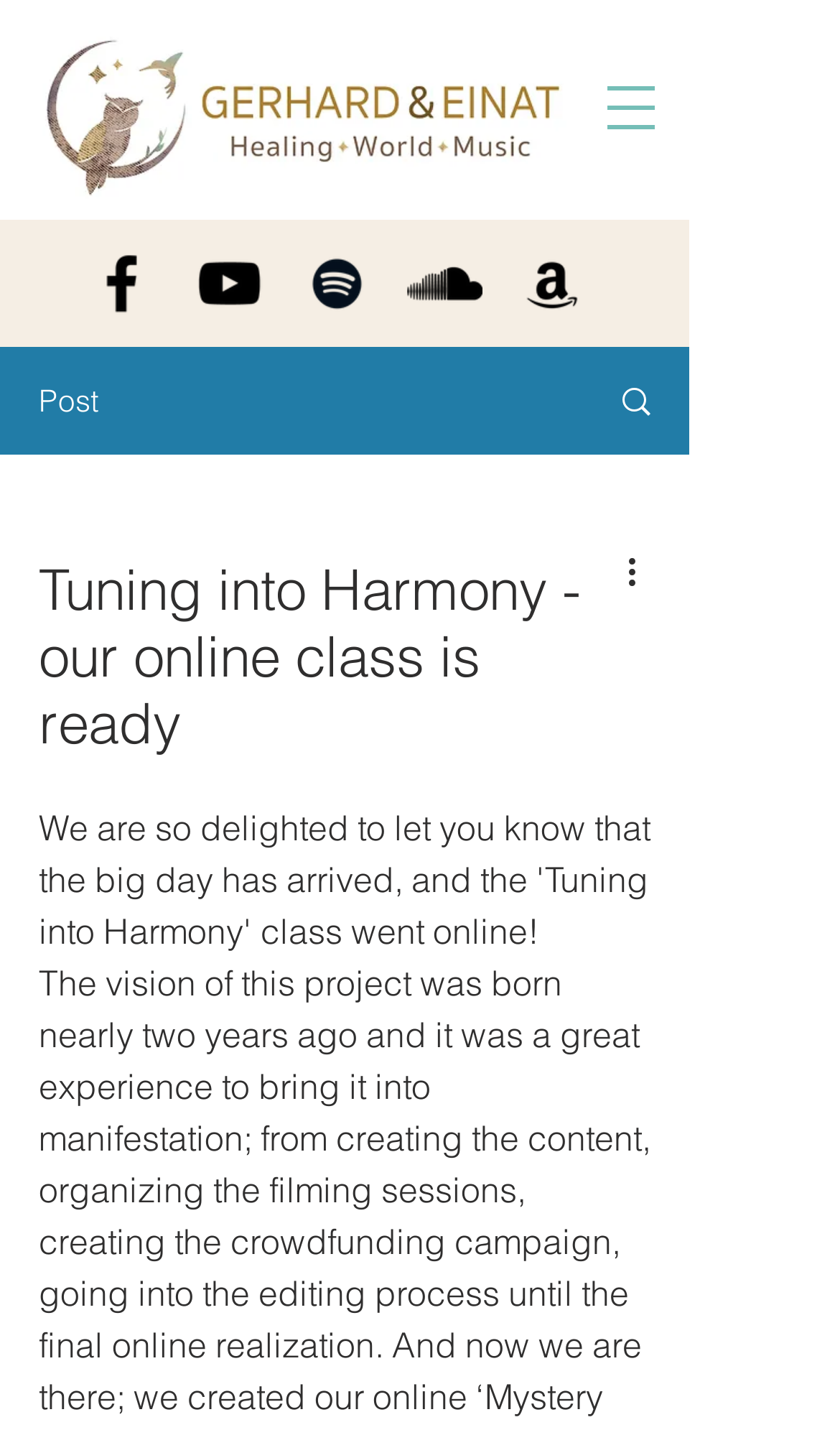Generate the title text from the webpage.

Tuning into Harmony - our online class is ready